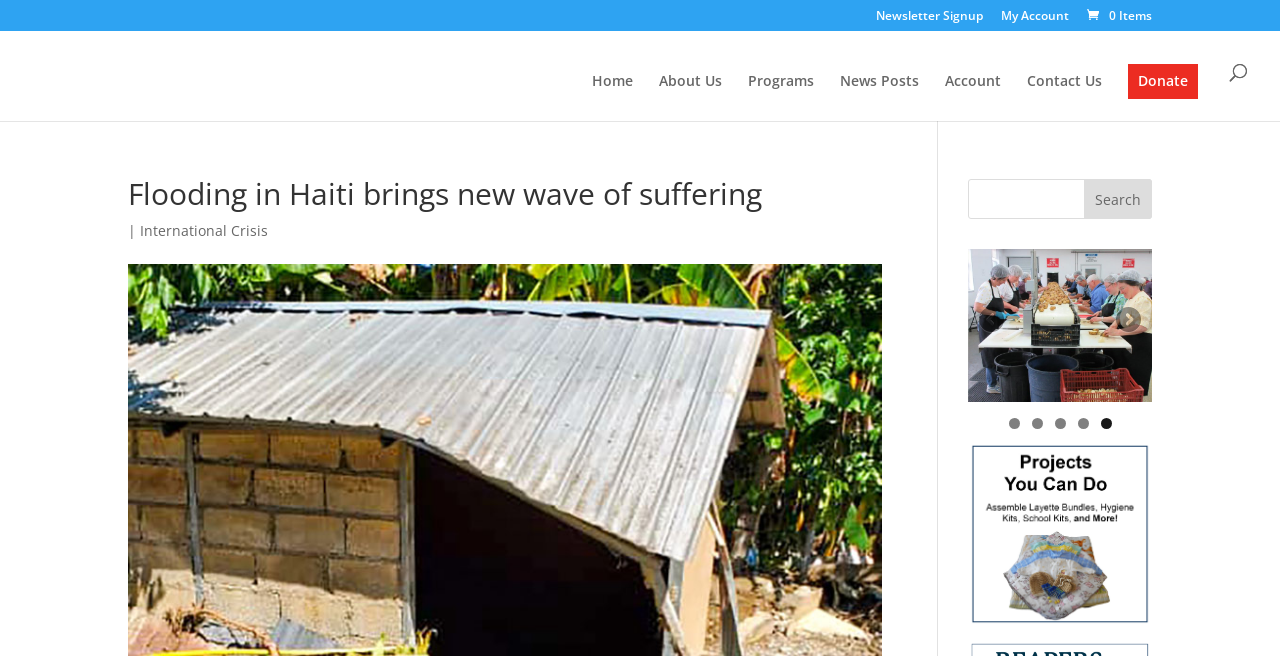Give a detailed explanation of the elements present on the webpage.

This webpage is about the Christian Aid Ministries Canada organization, specifically focusing on the flooding crisis in Haiti. At the top, there are several links, including "Newsletter Signup", "My Account", and "Christian Aid Ministries Canada", which is accompanied by an image of the organization's logo. 

Below these links, there is a navigation menu with options such as "Home", "About Us", "Programs", "News Posts", "Account", "Contact Us", and "Donate". 

On the left side, there is a search box with a placeholder text "Search for:". Next to it, there is a heading "Flooding in Haiti brings new wave of suffering" followed by a link "International Crisis". 

On the right side, there is a slider region with multiple slides, each containing an image. The slider has controls at the bottom, allowing users to navigate through the slides. 

Below the slider, there is a large block of text, which appears to be an article about the flooding crisis in Haiti, describing the desperation and suffering of families affected by the disaster.